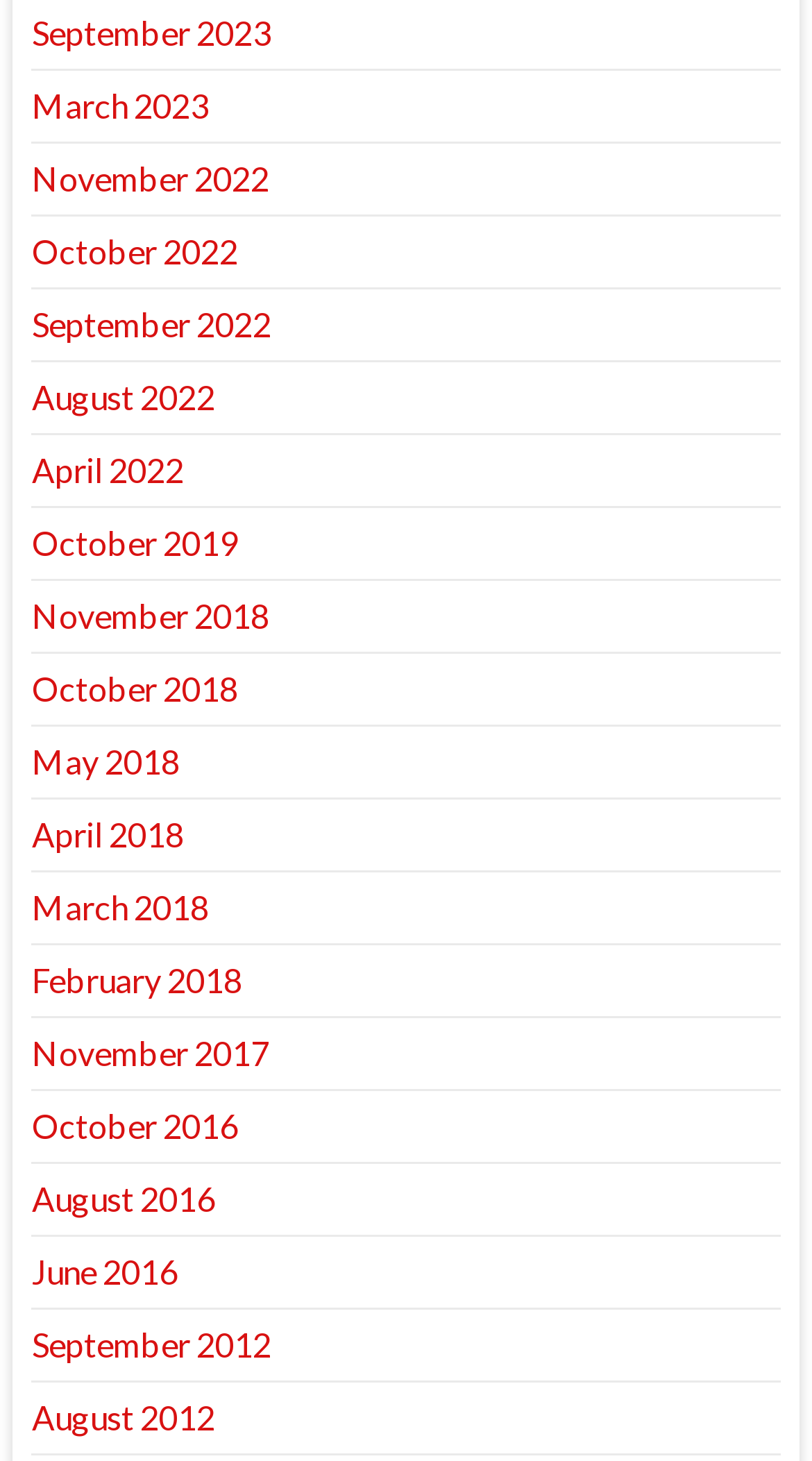Please locate the bounding box coordinates for the element that should be clicked to achieve the following instruction: "go to November 2018". Ensure the coordinates are given as four float numbers between 0 and 1, i.e., [left, top, right, bottom].

[0.039, 0.408, 0.332, 0.435]